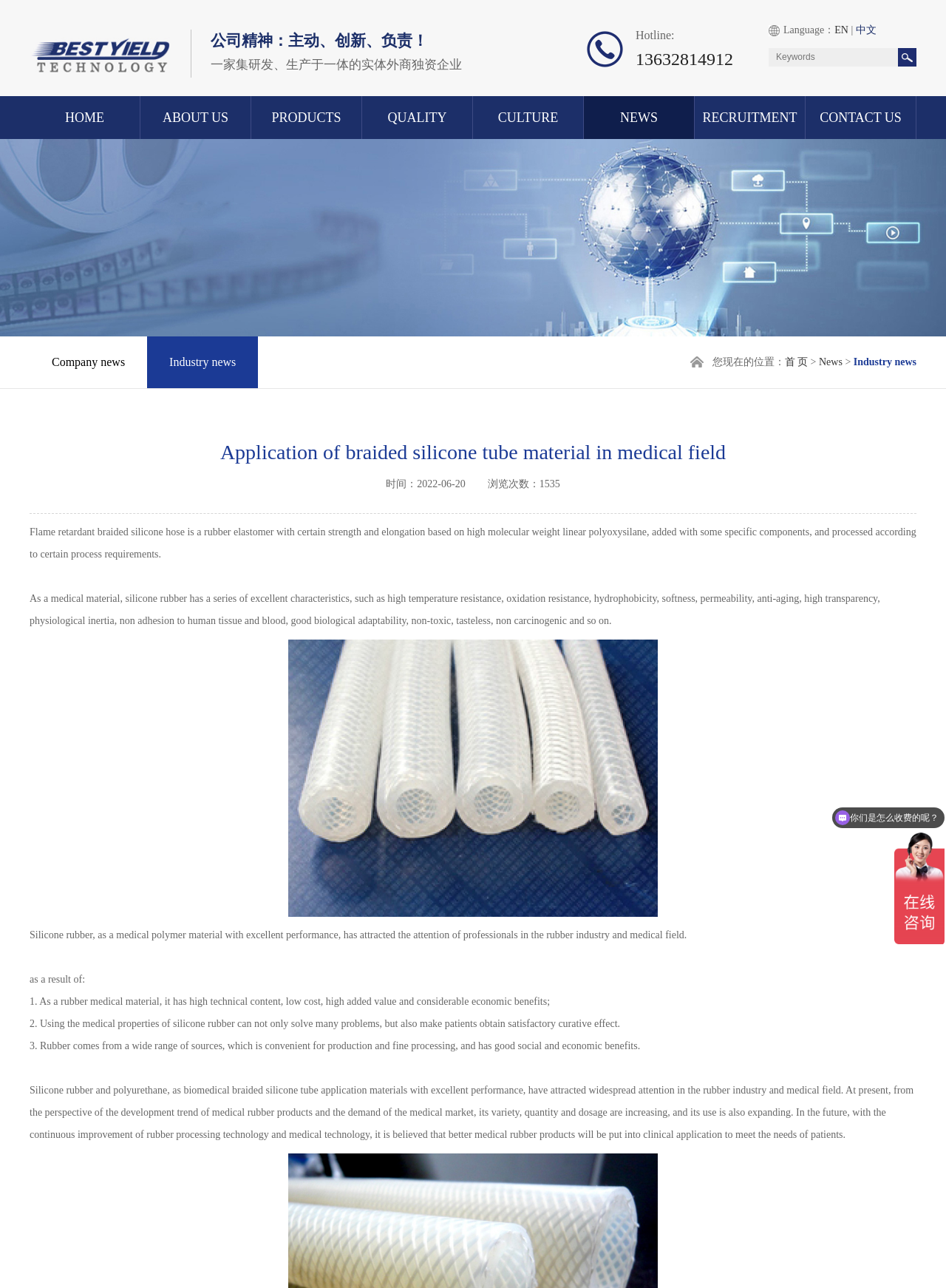Locate the bounding box of the UI element described by: "Contact us" in the given webpage screenshot.

[0.852, 0.075, 0.968, 0.108]